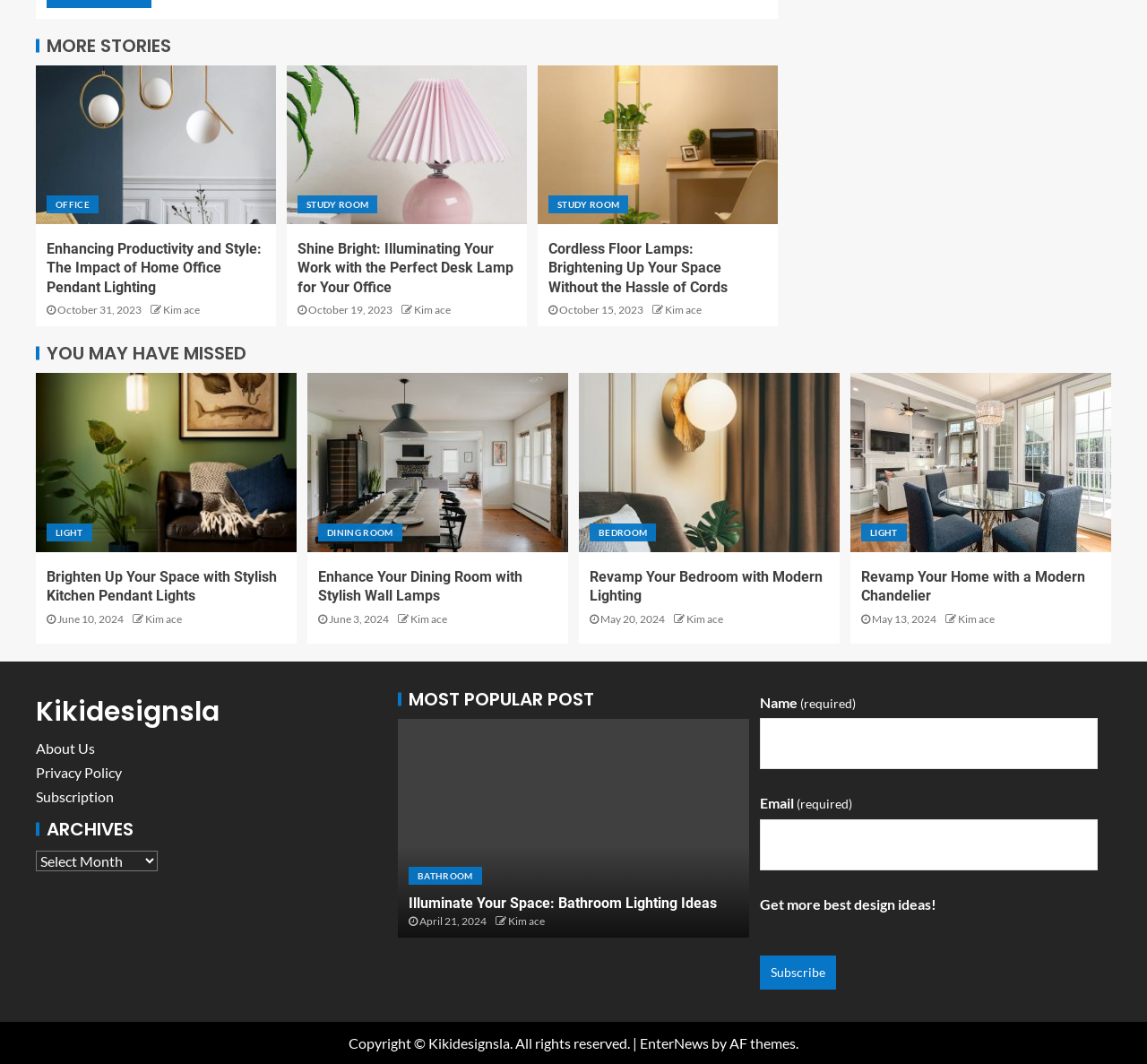Please mark the clickable region by giving the bounding box coordinates needed to complete this instruction: "Subscribe to the newsletter".

[0.662, 0.898, 0.729, 0.93]